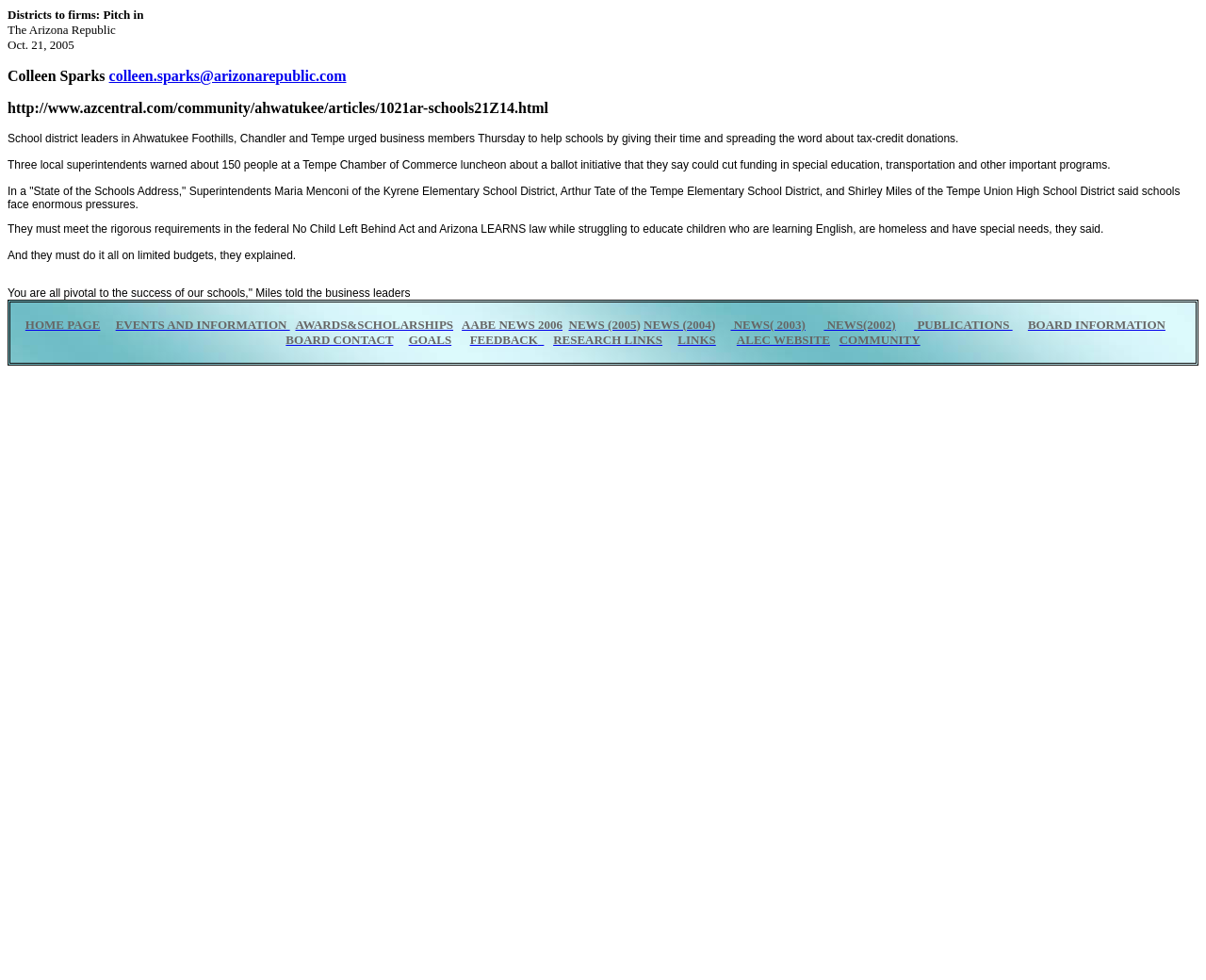Can you show the bounding box coordinates of the region to click on to complete the task described in the instruction: "Visit the ALEC WEBSITE"?

[0.611, 0.339, 0.688, 0.354]